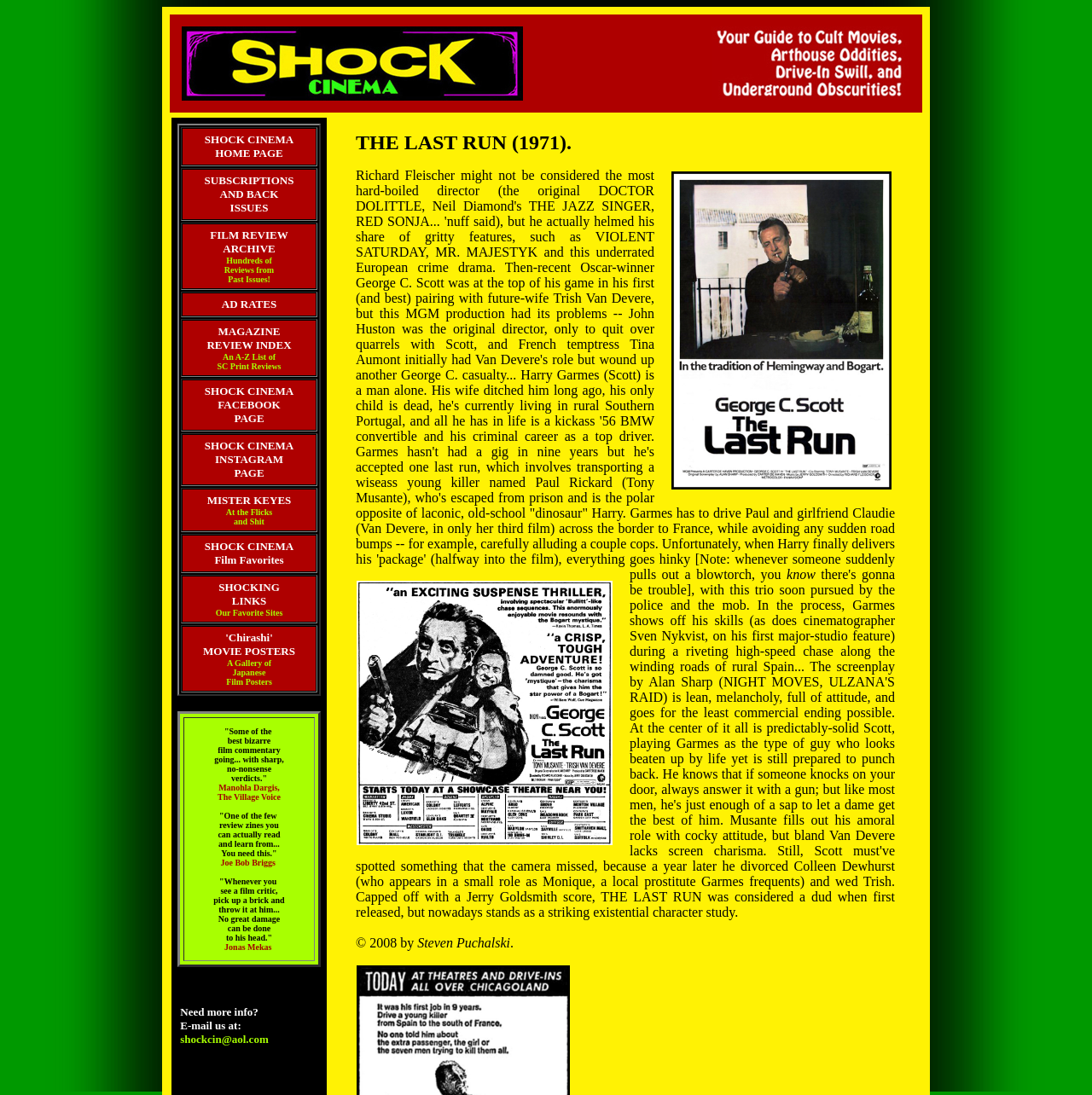Extract the bounding box coordinates of the UI element described: "SUBSCRIPTIONSAND BACKISSUES". Provide the coordinates in the format [left, top, right, bottom] with values ranging from 0 to 1.

[0.187, 0.157, 0.269, 0.195]